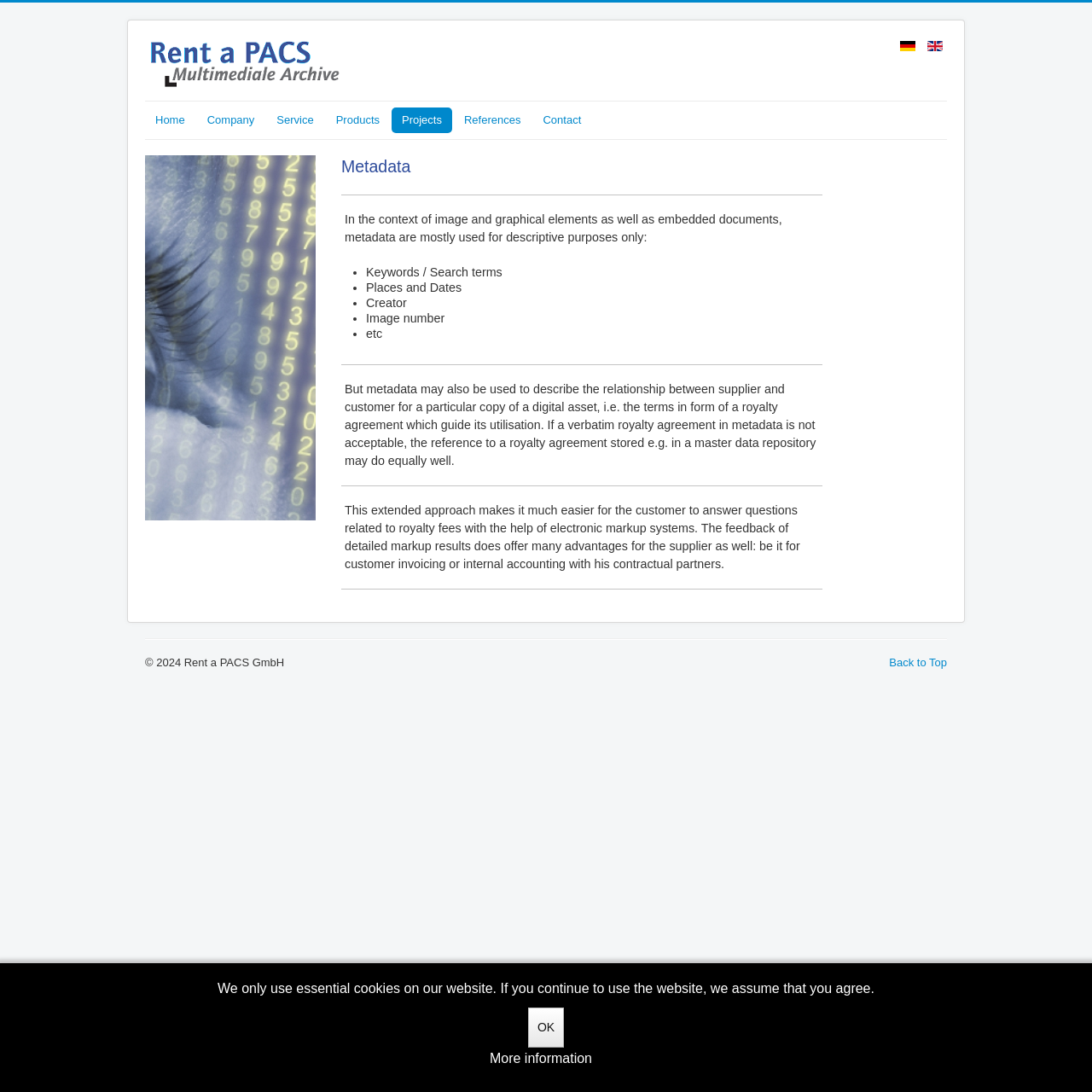Show the bounding box coordinates of the region that should be clicked to follow the instruction: "Read more about 'Metadata'."

[0.312, 0.144, 0.376, 0.161]